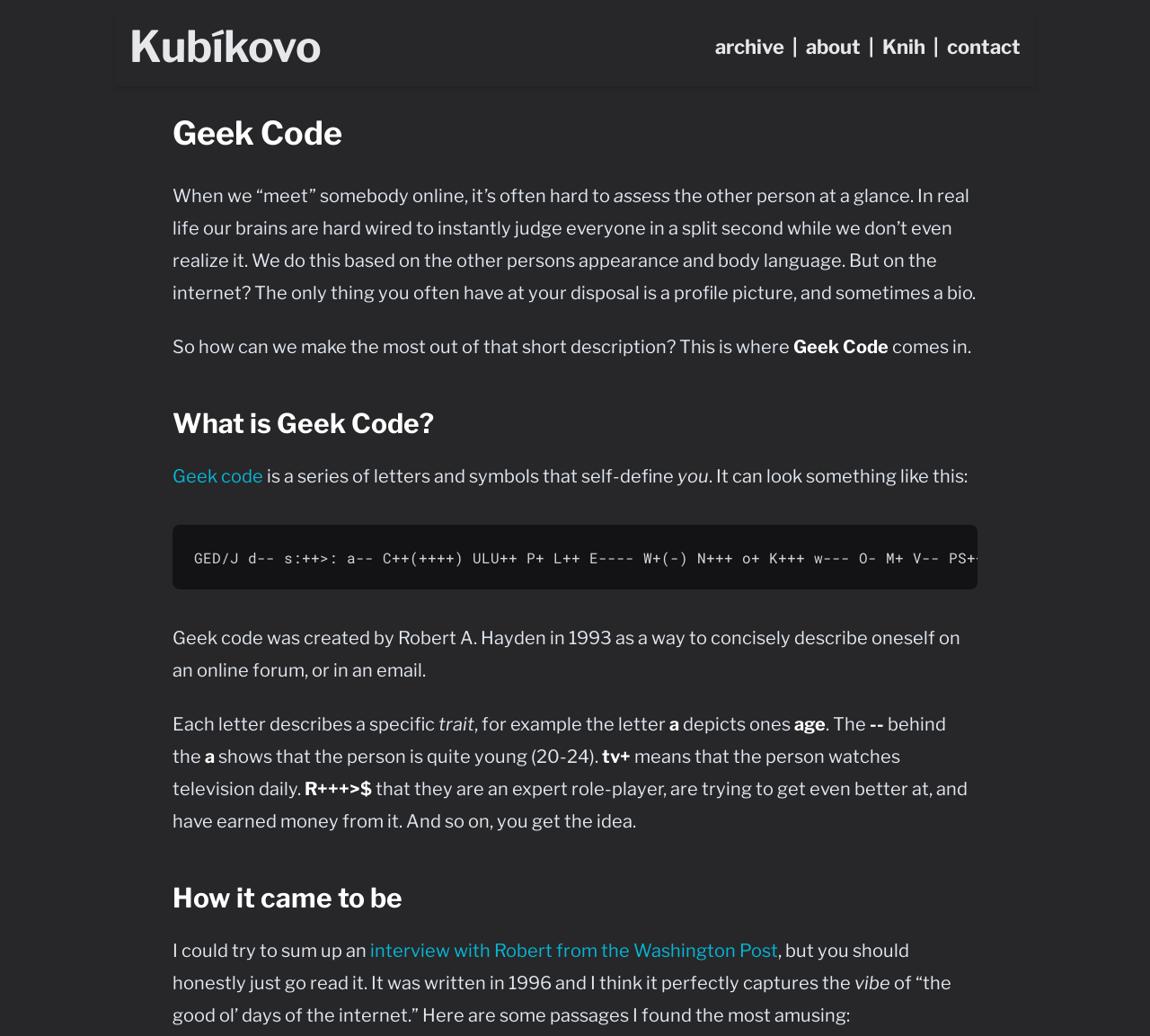Please answer the following question using a single word or phrase: 
What does the letter 'd' depict in Geek Code?

Age